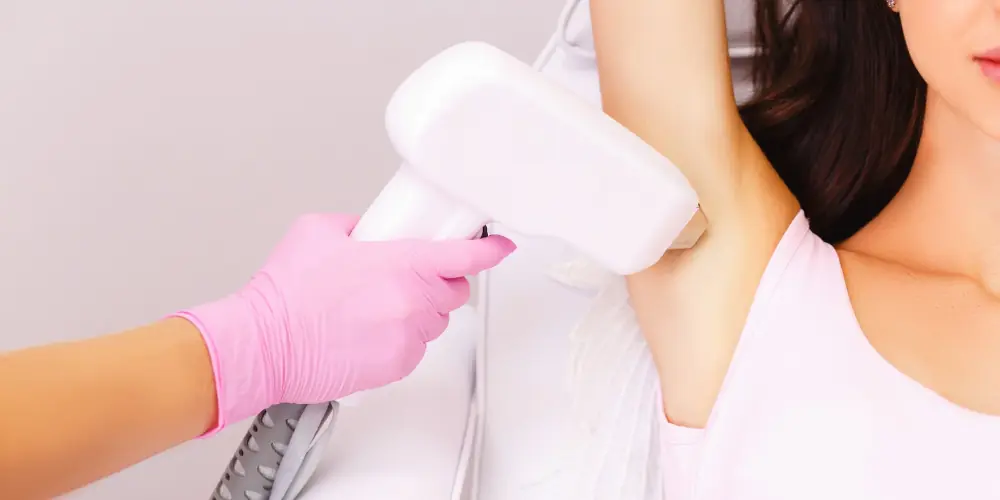What is the background of the treatment setting?
Make sure to answer the question with a detailed and comprehensive explanation.

The background of the treatment setting is described as neutral and soft, creating a calming environment for the woman undergoing the hair removal treatment.